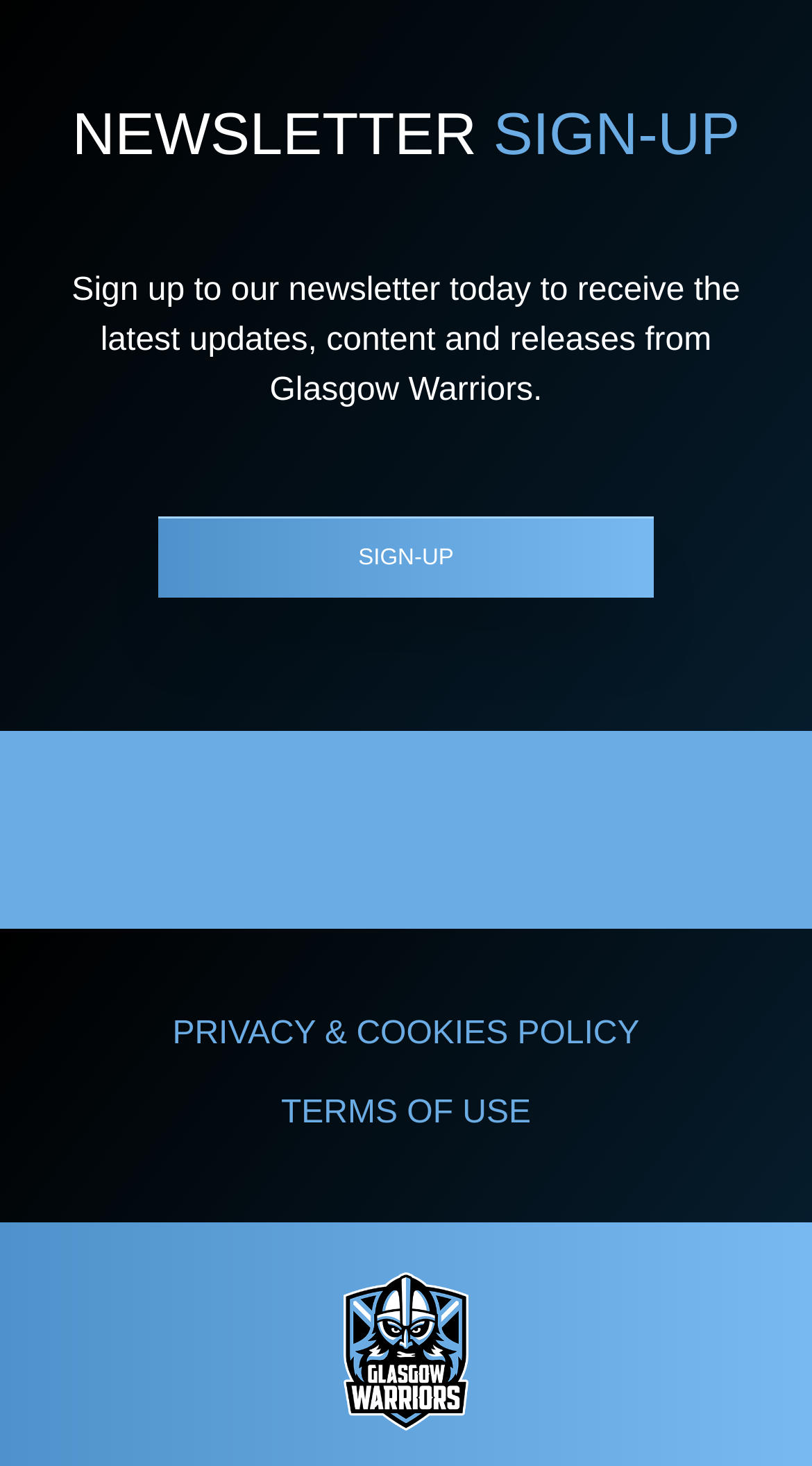Identify the bounding box coordinates of the region that needs to be clicked to carry out this instruction: "Visit Twitter page". Provide these coordinates as four float numbers ranging from 0 to 1, i.e., [left, top, right, bottom].

[0.244, 0.549, 0.346, 0.606]